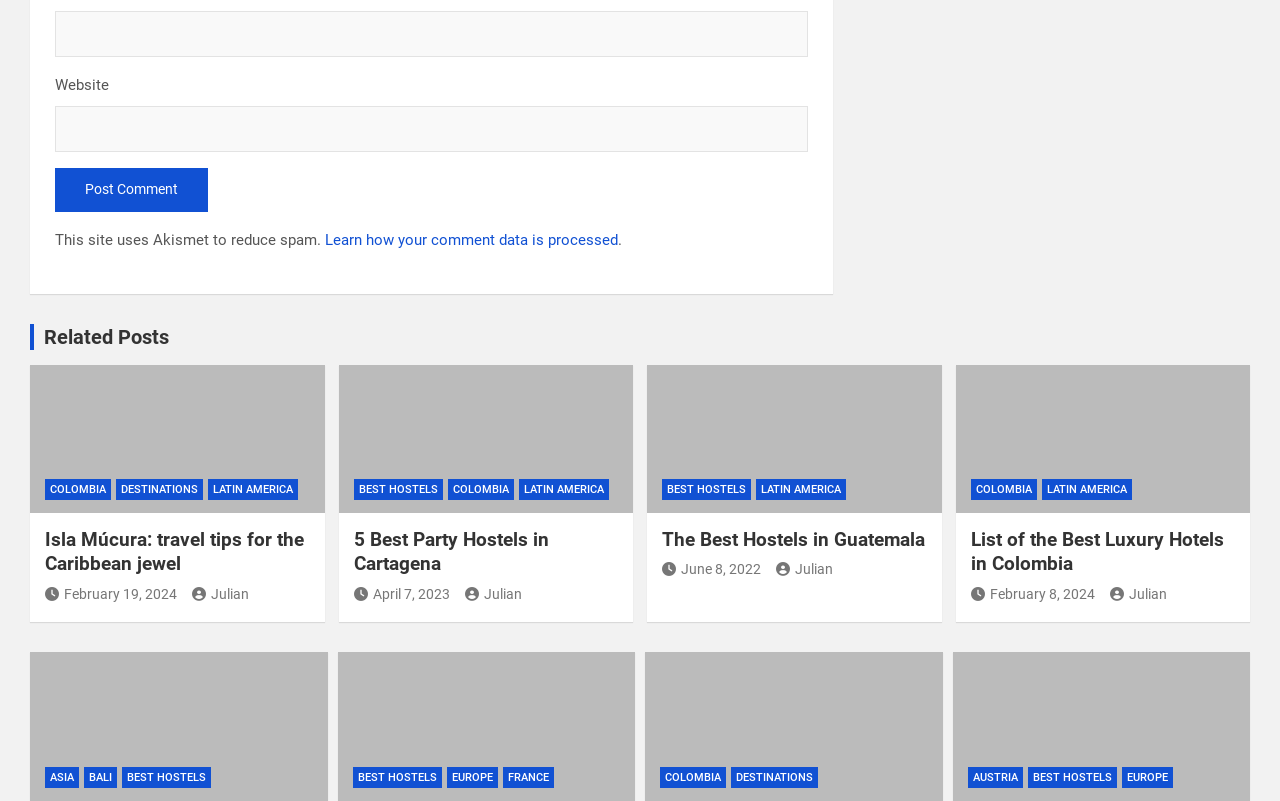What is the function of the button labeled 'Post Comment'?
Using the image, give a concise answer in the form of a single word or short phrase.

To submit a comment